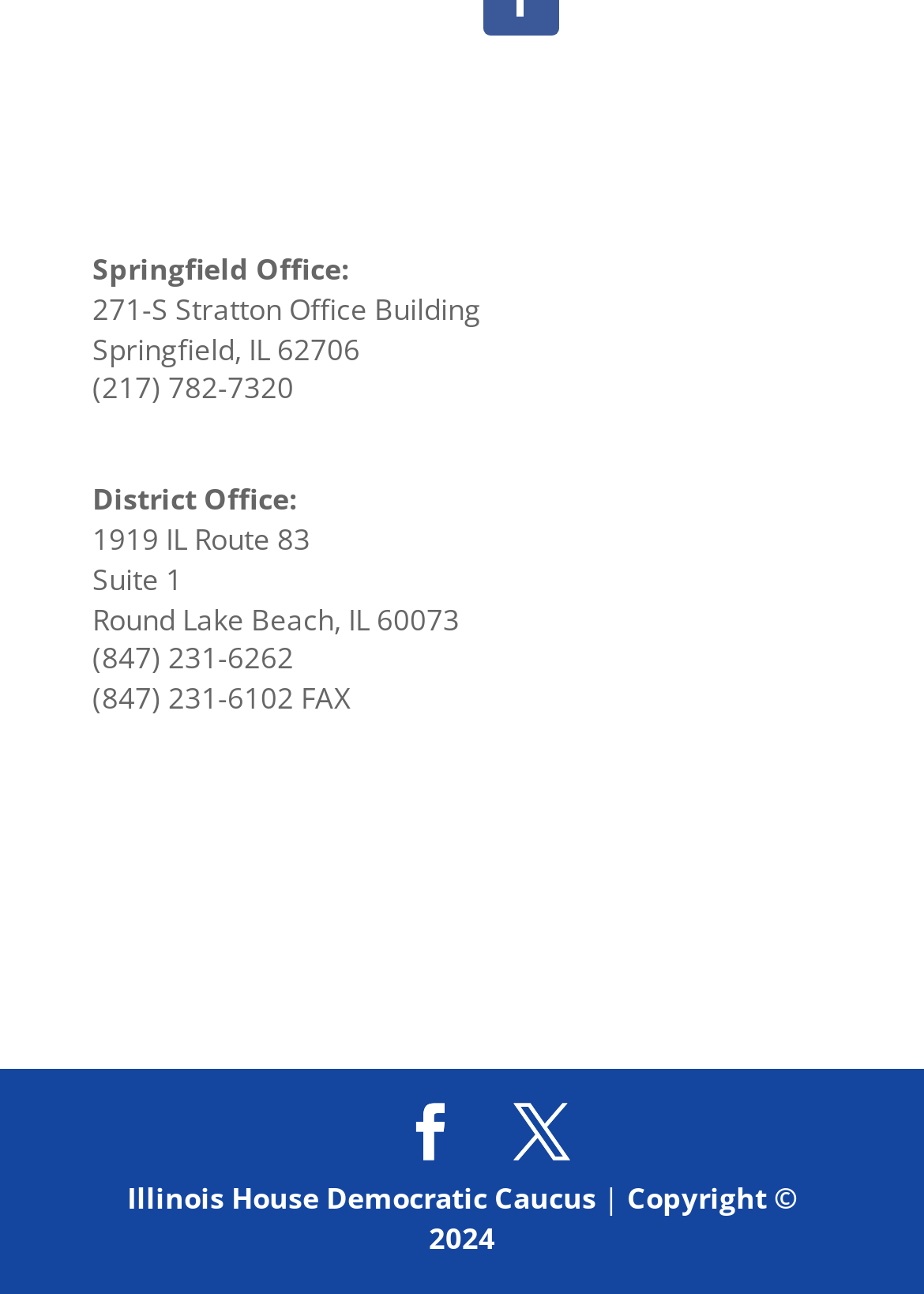Respond with a single word or phrase to the following question:
What is the address of the Springfield Office?

271-S Stratton Office Building